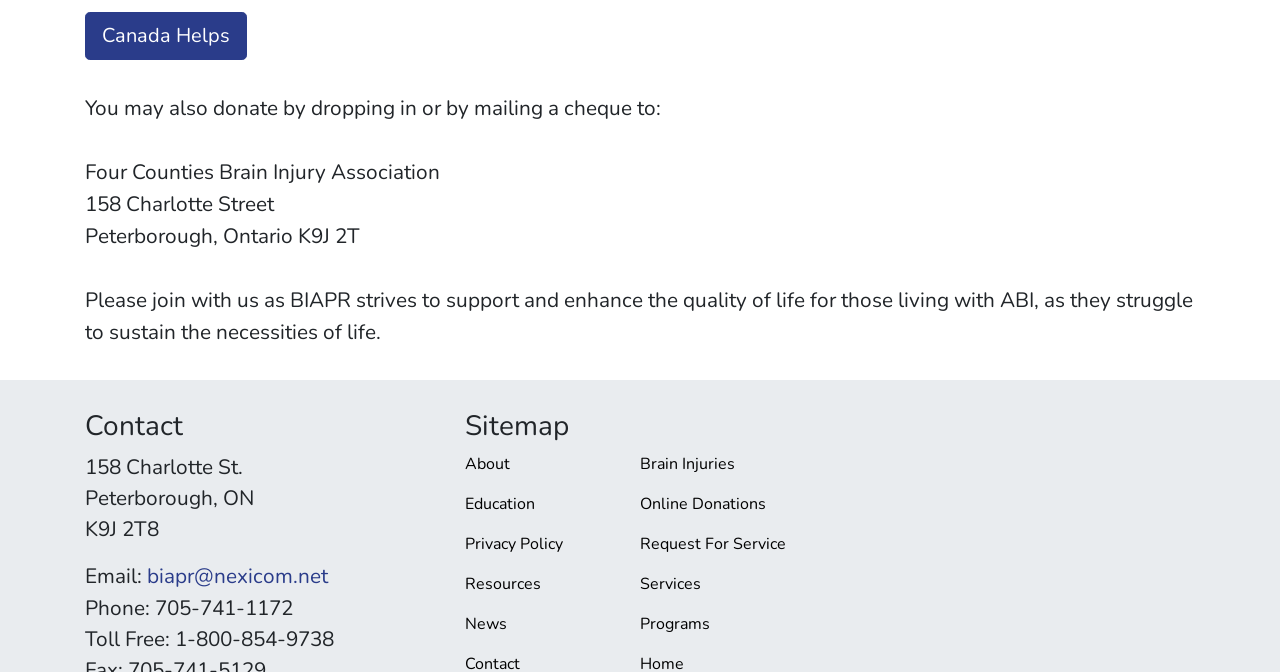Can you pinpoint the bounding box coordinates for the clickable element required for this instruction: "Click Canada Helps"? The coordinates should be four float numbers between 0 and 1, i.e., [left, top, right, bottom].

[0.066, 0.018, 0.193, 0.09]